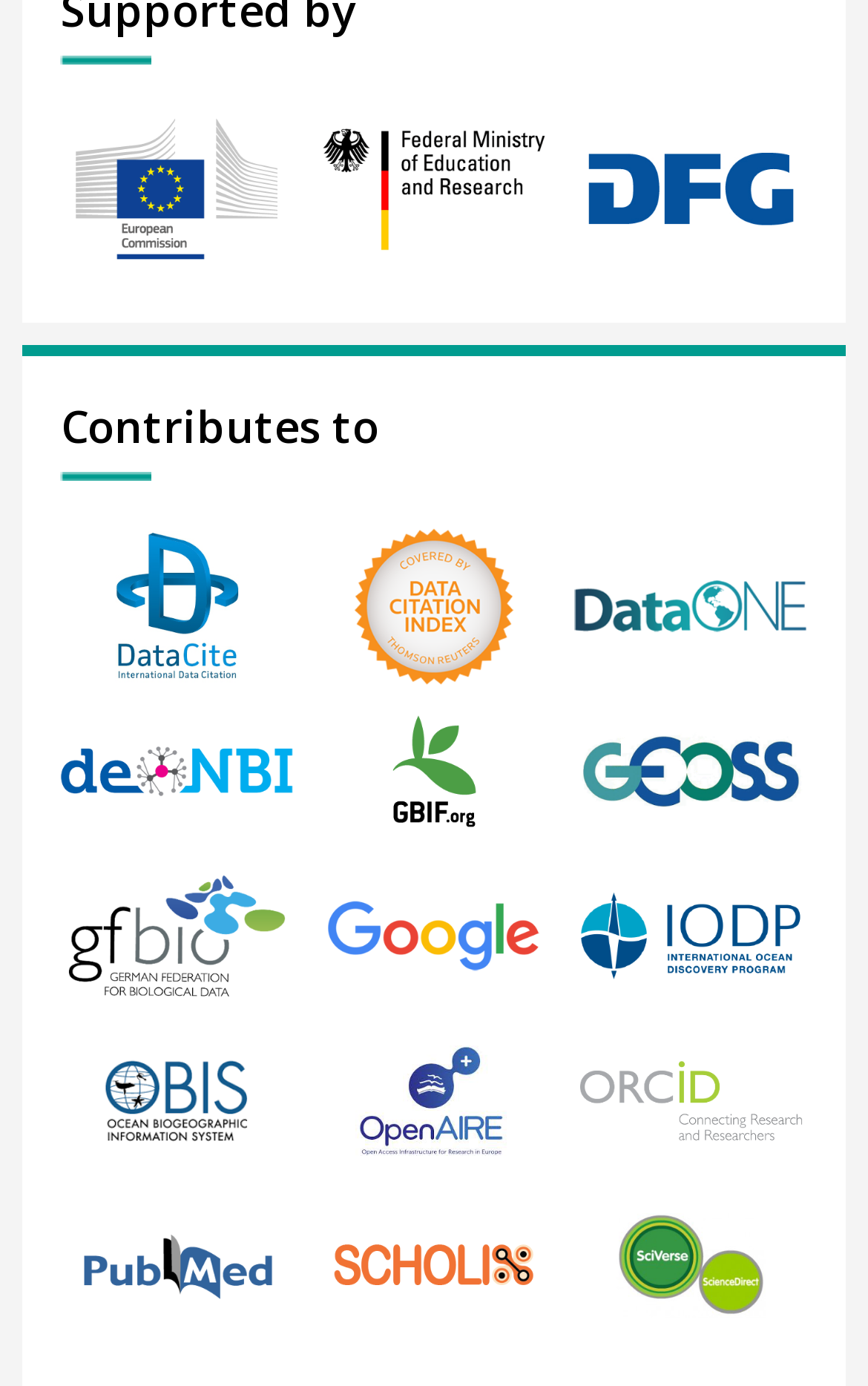Please indicate the bounding box coordinates of the element's region to be clicked to achieve the instruction: "Explore DataCite". Provide the coordinates as four float numbers between 0 and 1, i.e., [left, top, right, bottom].

[0.07, 0.378, 0.34, 0.497]